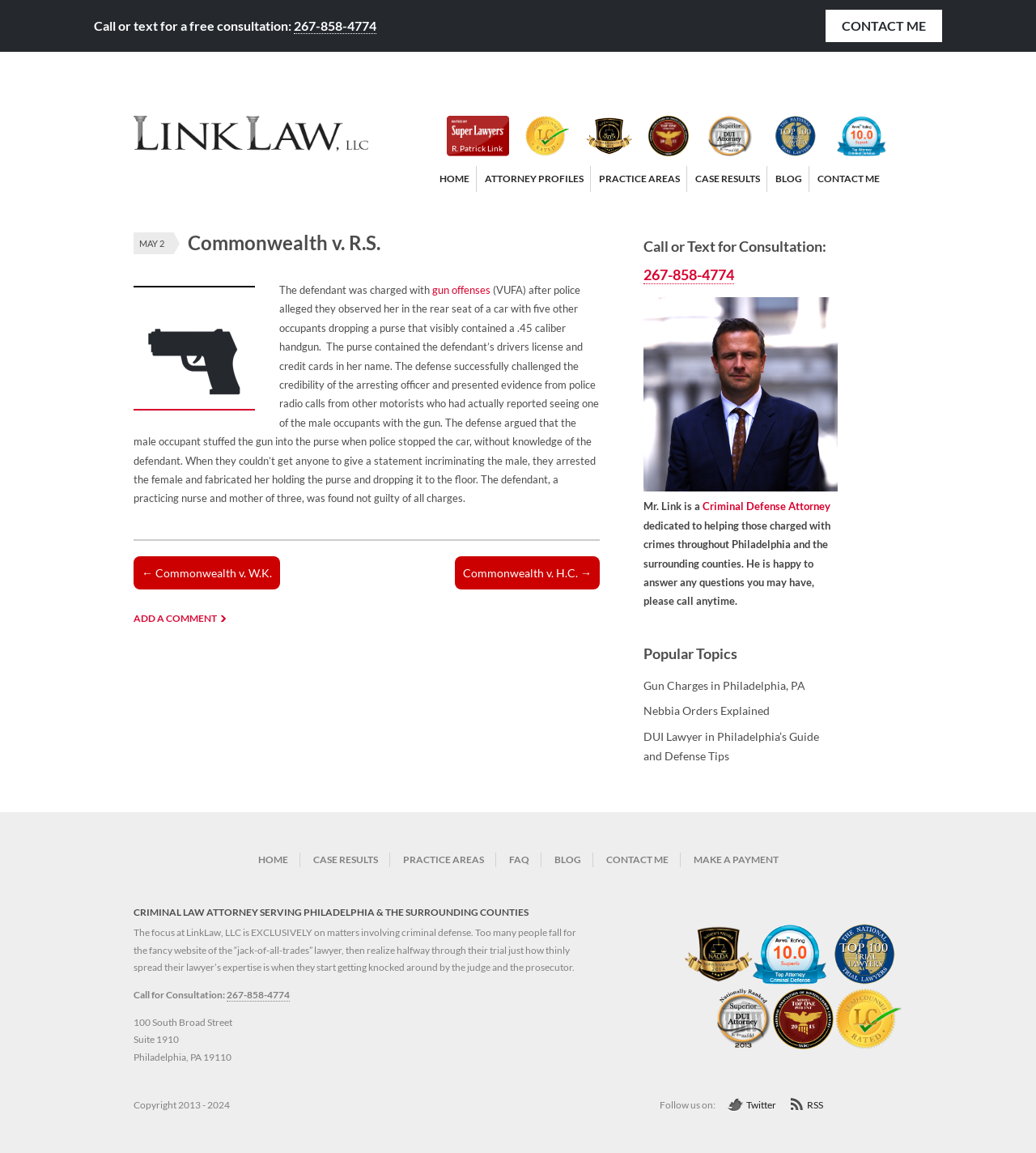Identify the headline of the webpage and generate its text content.

Commonwealth v. R.S.